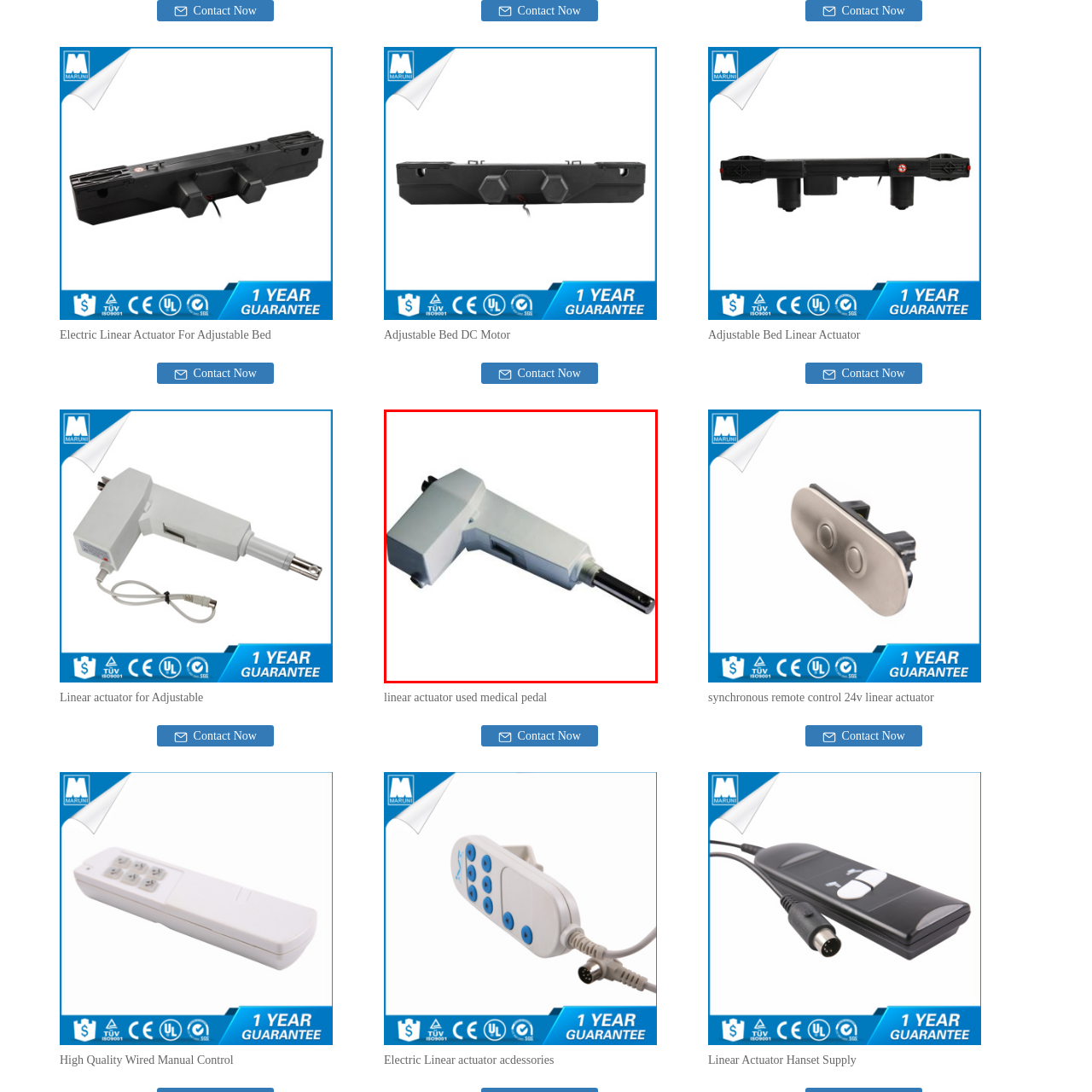What is the shape of the motor housing?
Observe the image within the red bounding box and respond to the question with a detailed answer, relying on the image for information.

The caption describes the motor housing as having a 'distinctive angular shape', which suggests that the shape of the motor housing is angular.